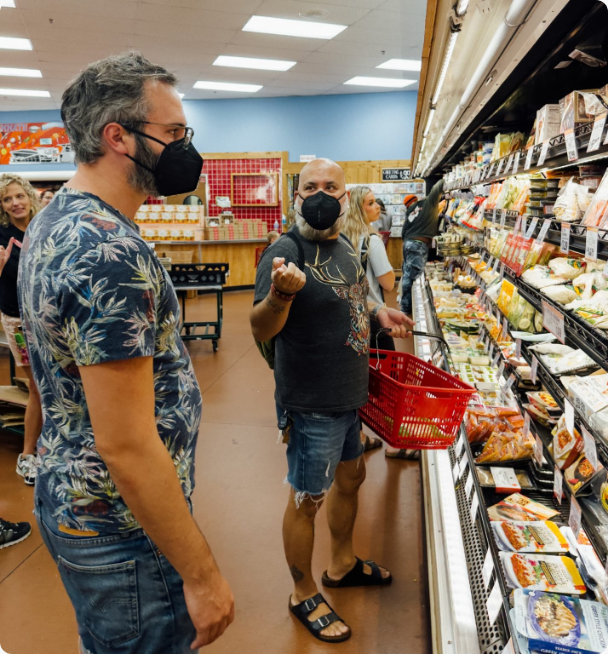Explain the details of the image you are viewing.

In this lively scene set in the refrigerated produce section of a Trader Joe's, two men are engaged in an animated discussion about their shopping options while wearing masks. The man on the left, dressed in a floral-patterned shirt, listens intently as the man on the right, sporting a graphic t-shirt and shorts, gestures while holding a bright red shopping basket. Their conversation revolves around selecting prepared foods, indicating a casual yet focused shopping trip. In the background, shoppers peruse the aisles, adding to the bustling atmosphere of the grocery store.